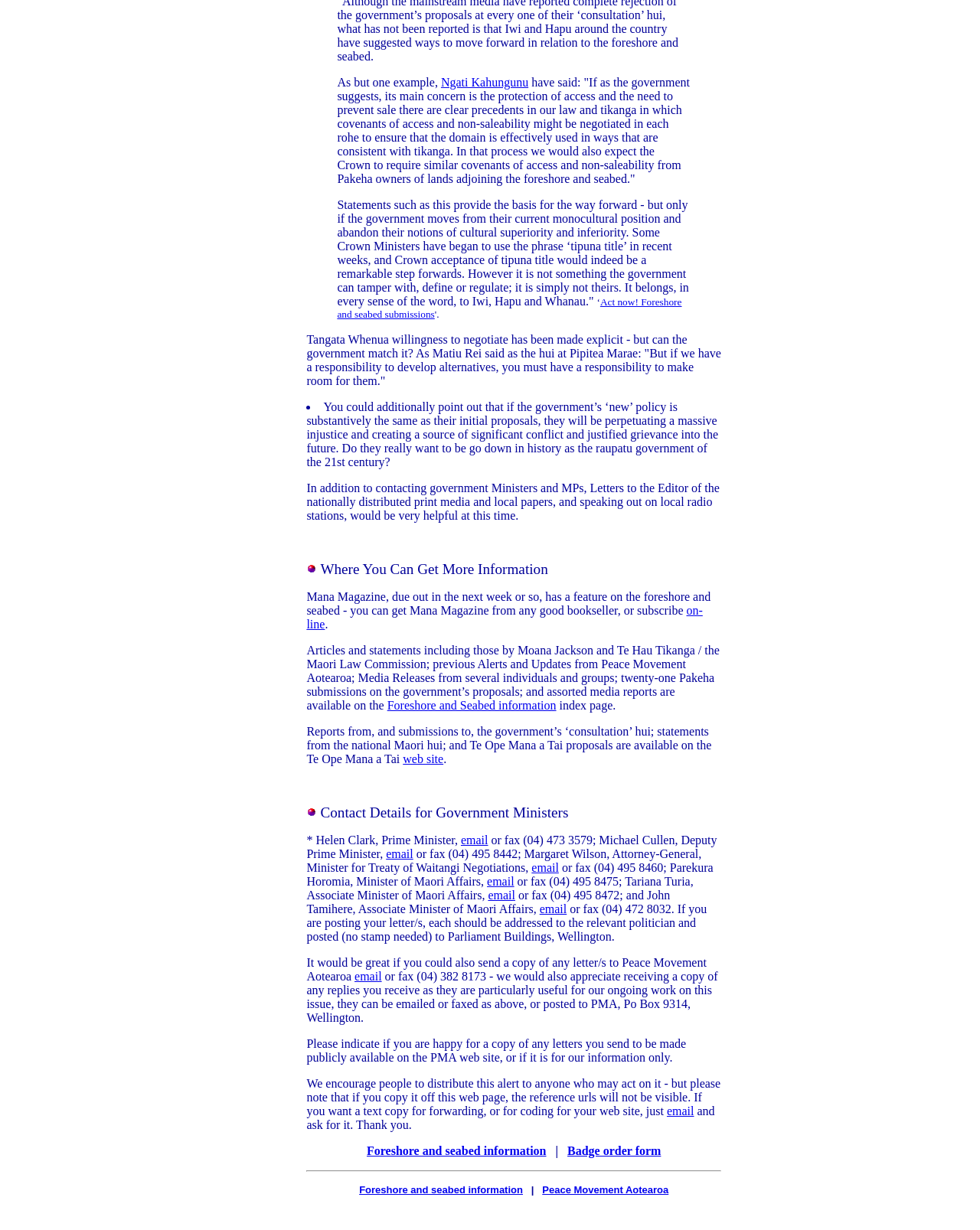Locate the bounding box coordinates of the element you need to click to accomplish the task described by this instruction: "Contact Helen Clark, Prime Minister, via email".

[0.47, 0.678, 0.498, 0.688]